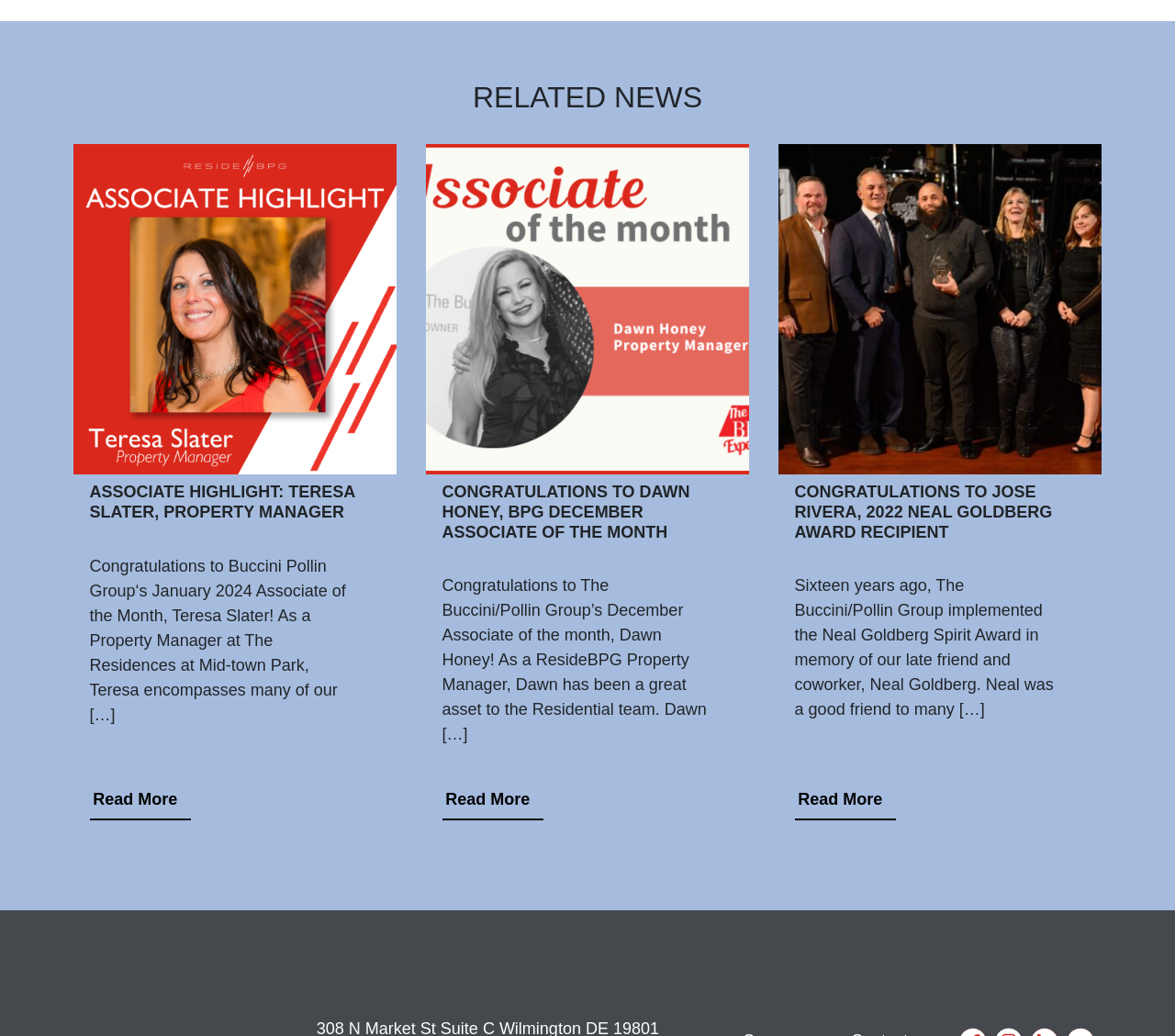Determine the bounding box coordinates of the region I should click to achieve the following instruction: "View recent posts". Ensure the bounding box coordinates are four float numbers between 0 and 1, i.e., [left, top, right, bottom].

None